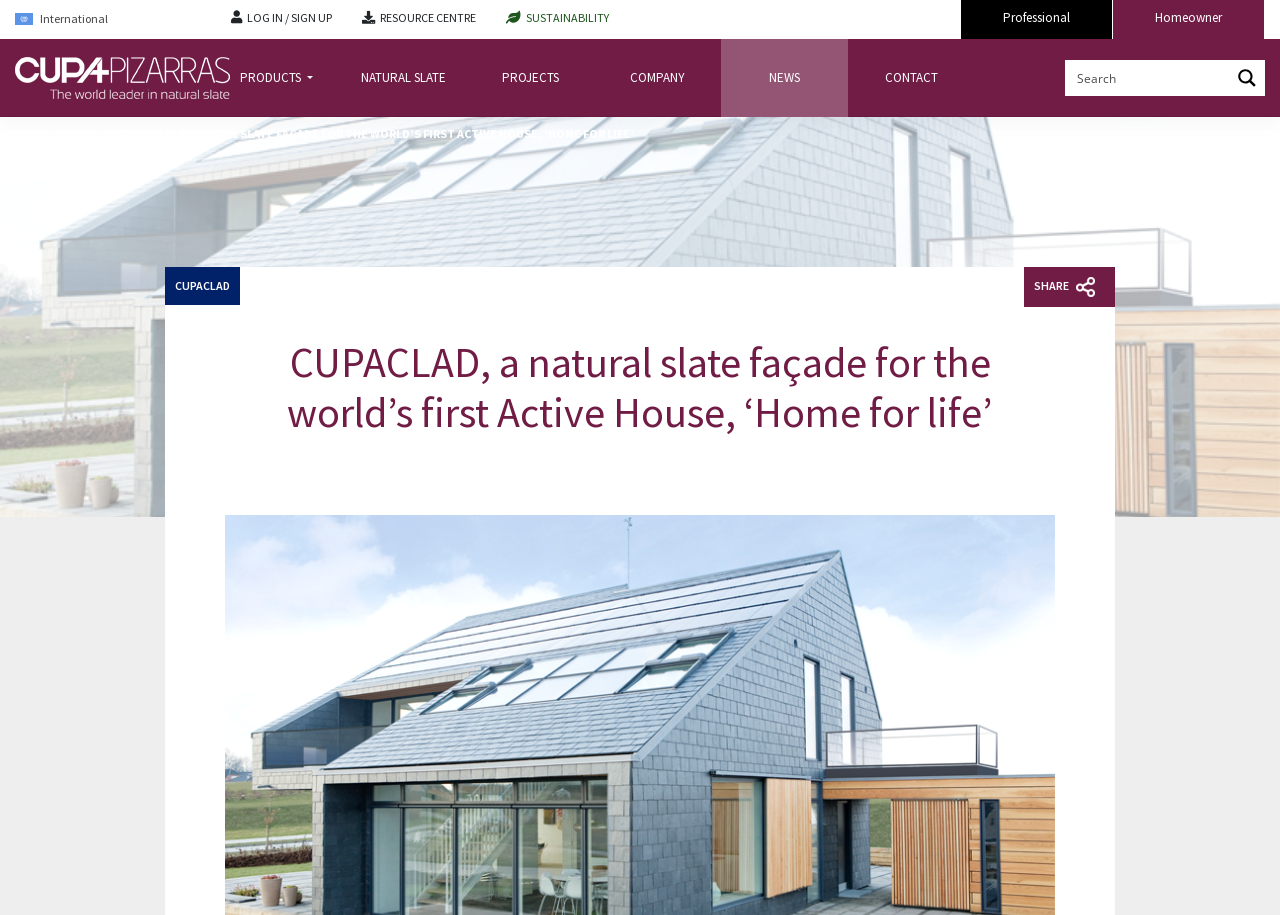Provide your answer in a single word or phrase: 
What is the name of the project mentioned?

Home for life